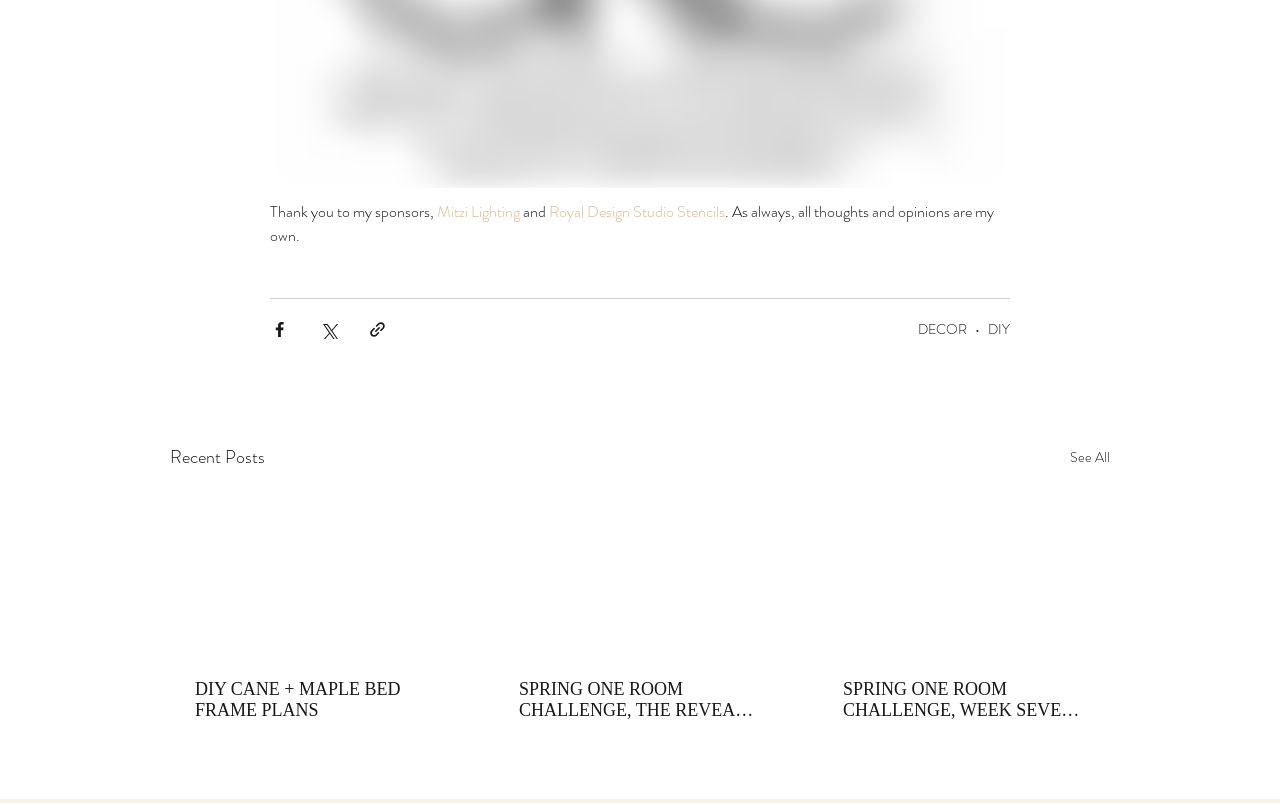Please provide a short answer using a single word or phrase for the question:
What is the text of the sponsor acknowledgement?

Thank you to my sponsors